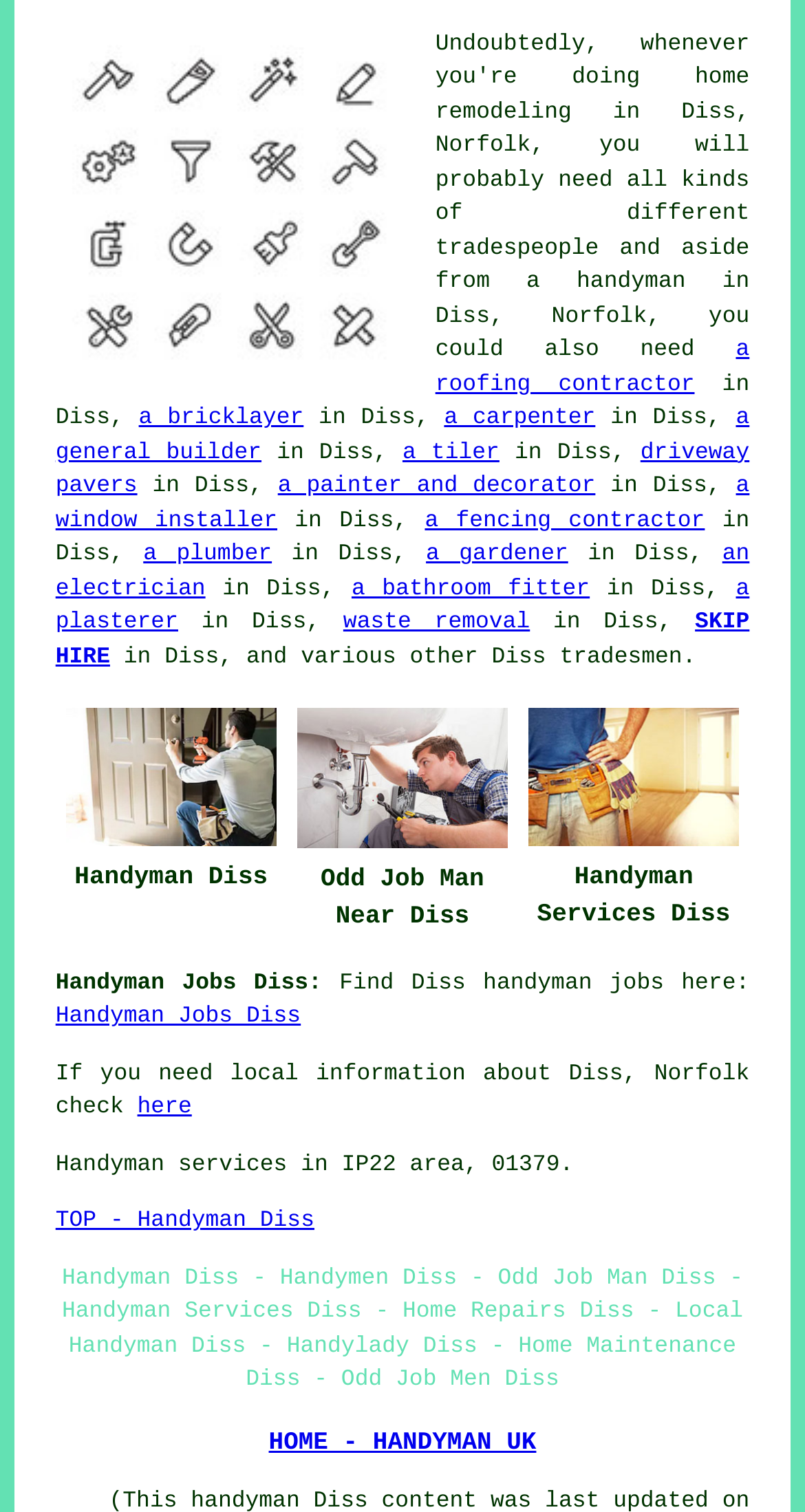Identify the bounding box coordinates for the element that needs to be clicked to fulfill this instruction: "Get information about Diss, Norfolk". Provide the coordinates in the format of four float numbers between 0 and 1: [left, top, right, bottom].

[0.171, 0.725, 0.238, 0.741]